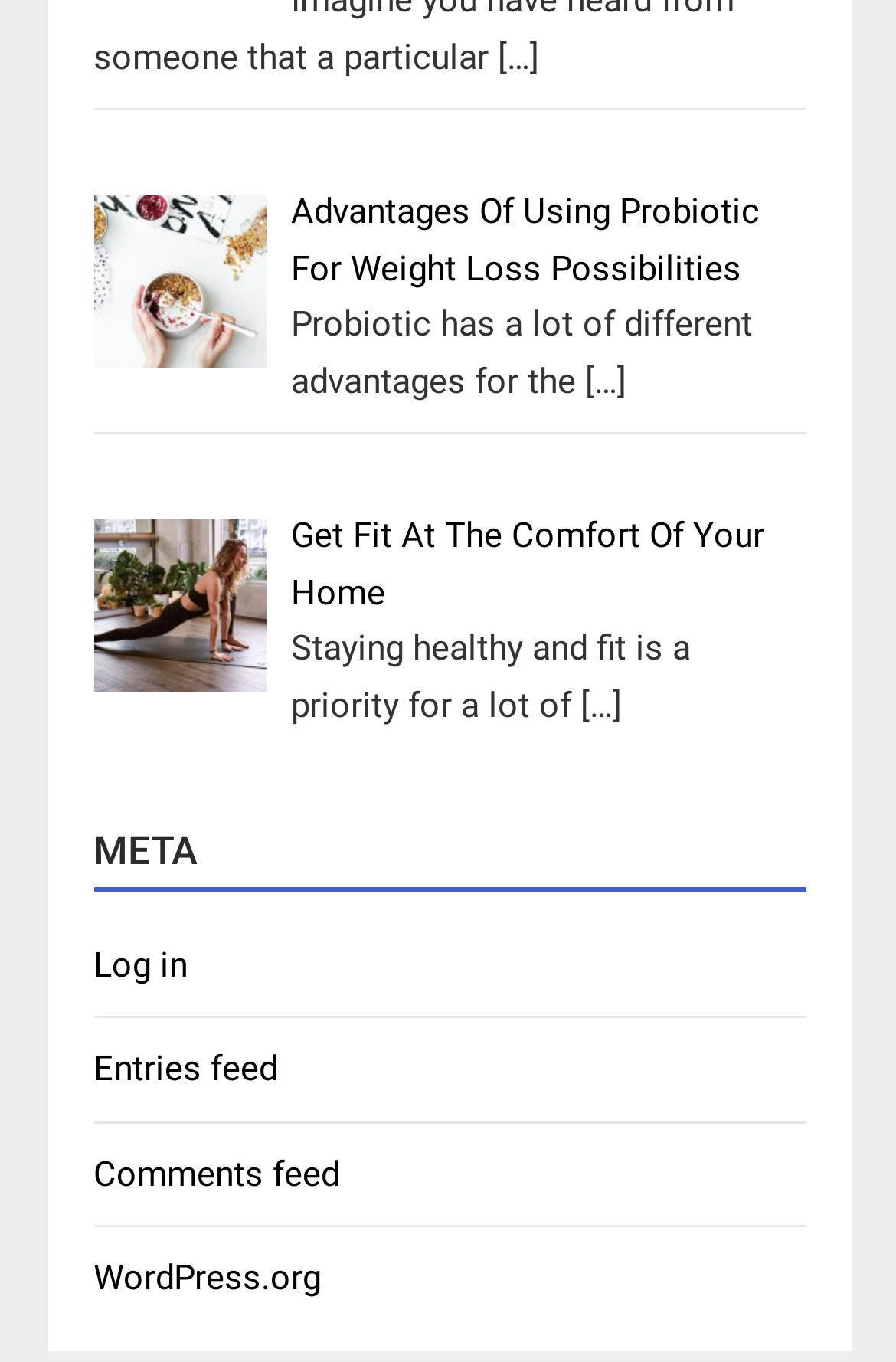What is the purpose of the 'Log in' link?
Answer the question with a single word or phrase by looking at the picture.

To log in to the website